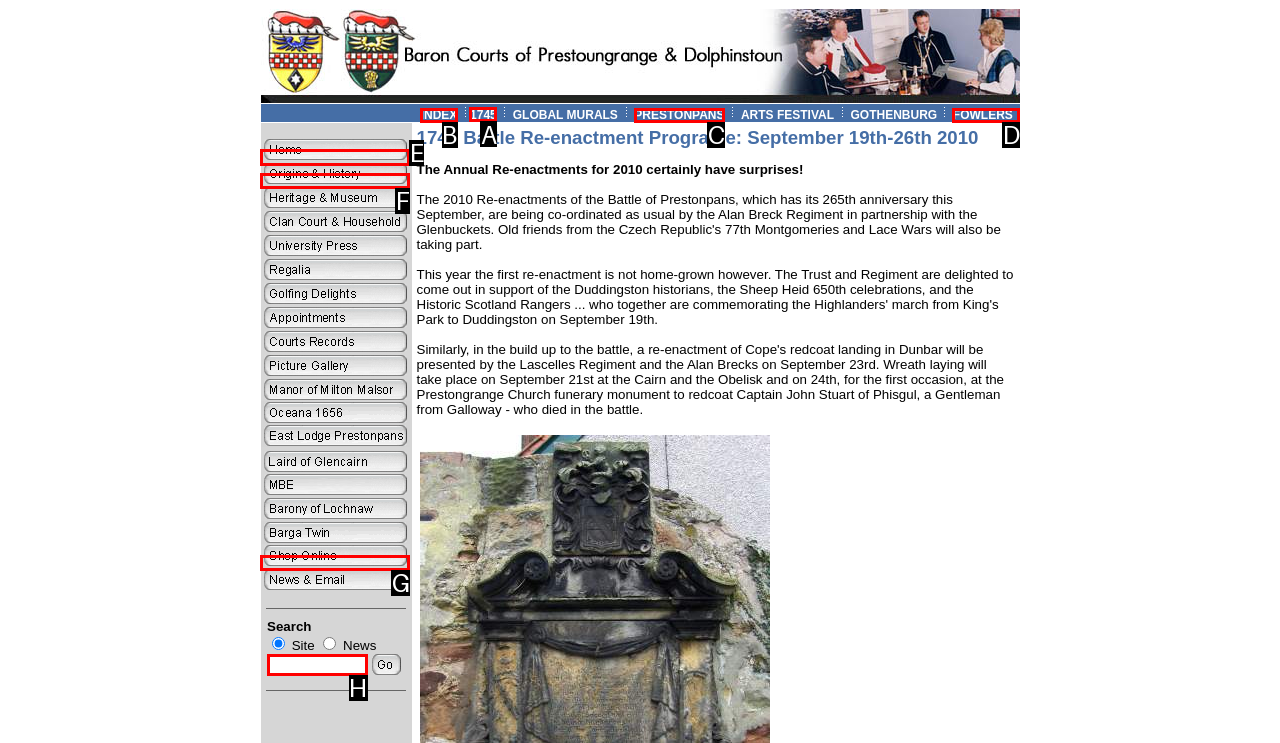Indicate which UI element needs to be clicked to fulfill the task: View the 1745 Battle Re-enactment Programme
Answer with the letter of the chosen option from the available choices directly.

A